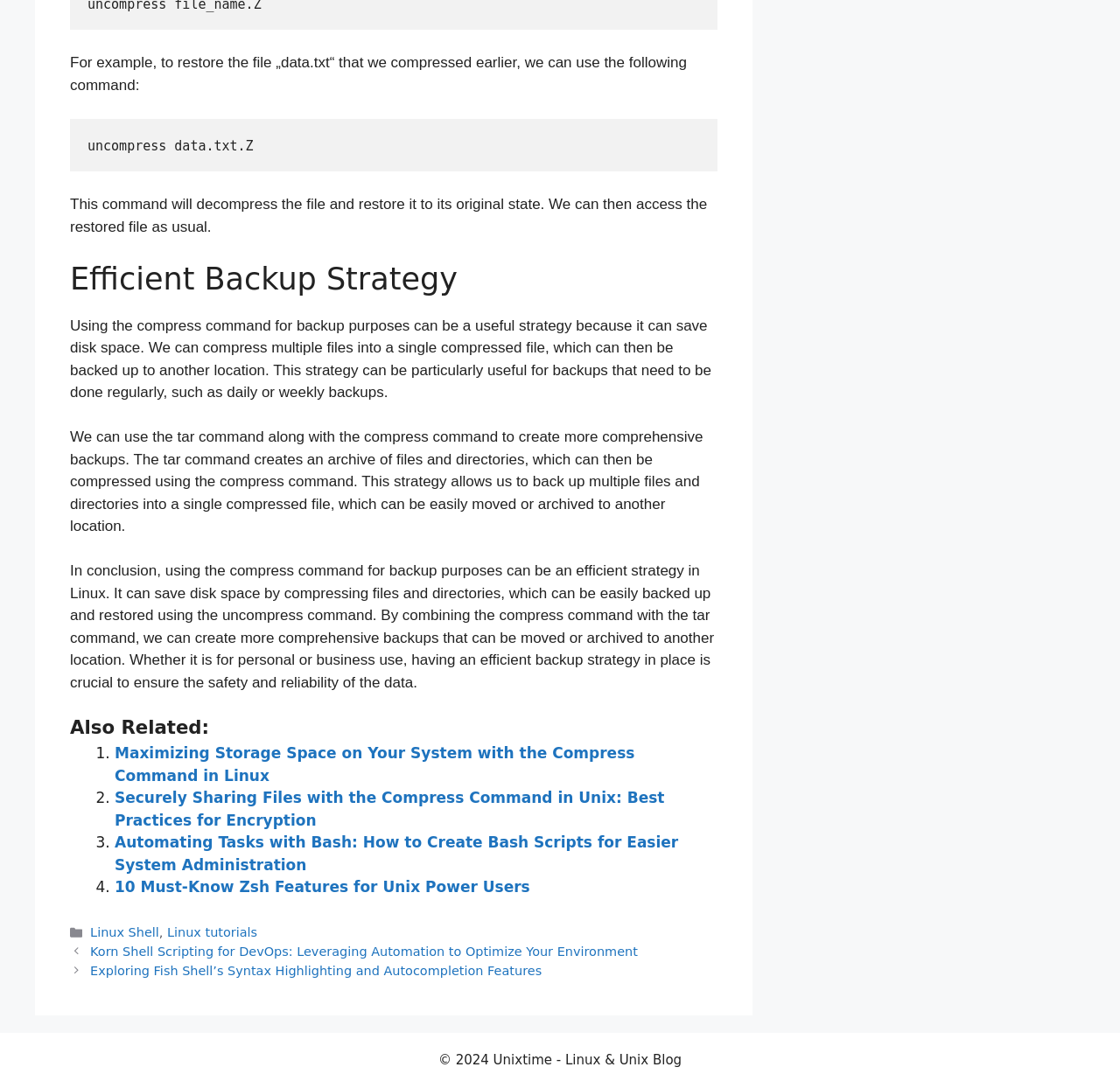Please determine the bounding box coordinates of the section I need to click to accomplish this instruction: "Click on 'Maximizing Storage Space on Your System with the Compress Command in Linux'".

[0.102, 0.684, 0.567, 0.721]